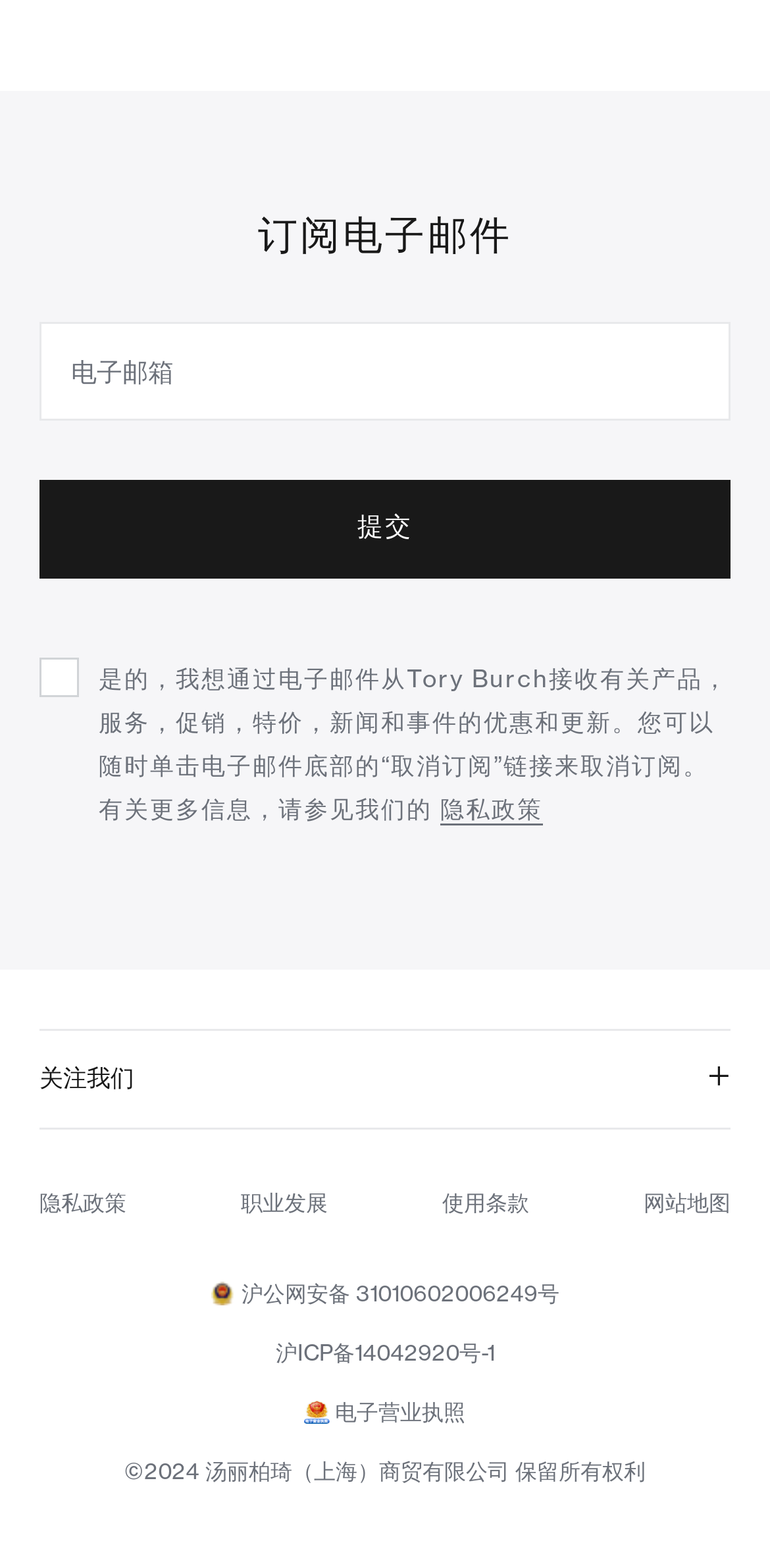Given the following UI element description: "电子营业执照", find the bounding box coordinates in the webpage screenshot.

[0.435, 0.891, 0.605, 0.91]